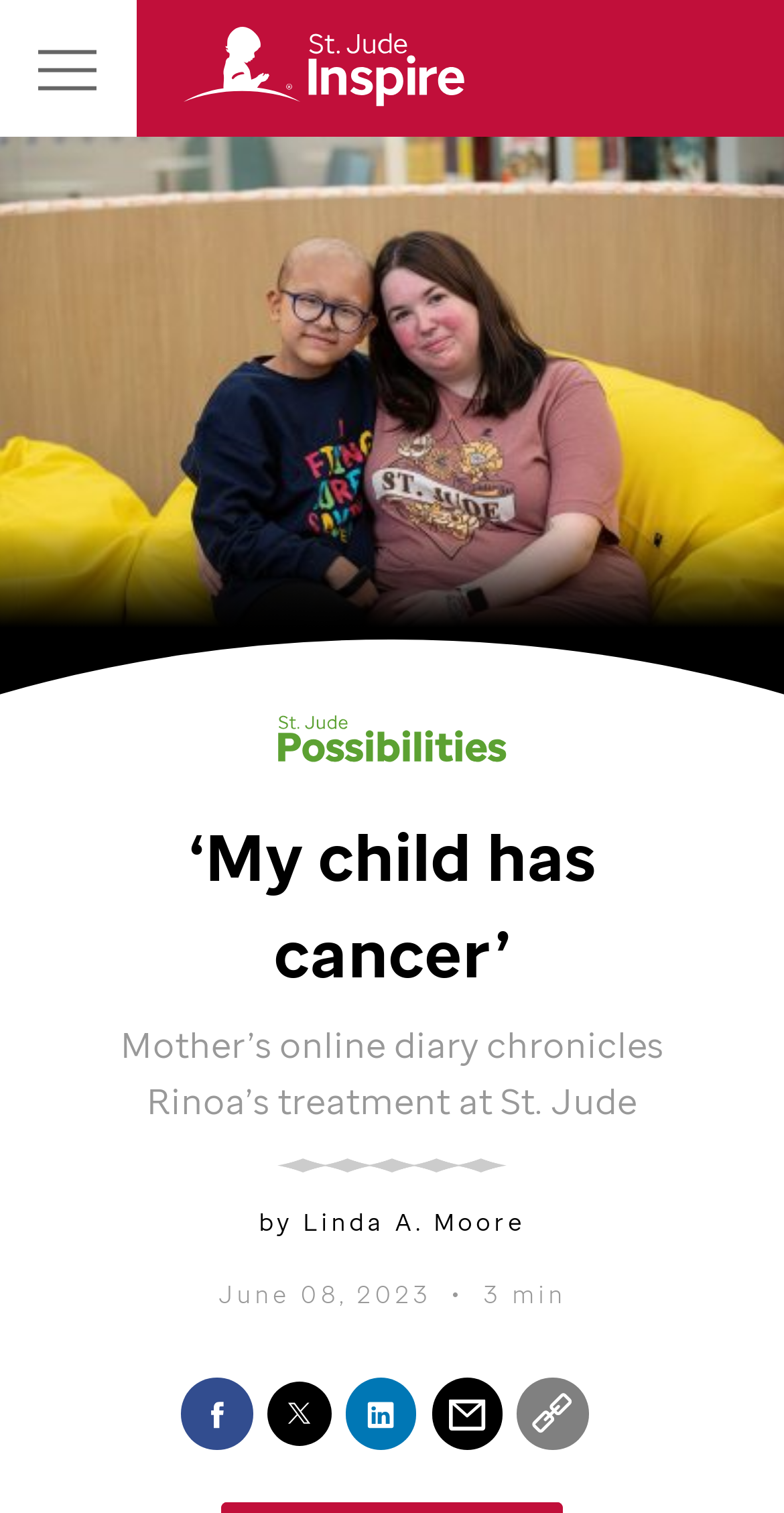Locate and extract the text of the main heading on the webpage.

‘My child has cancer’